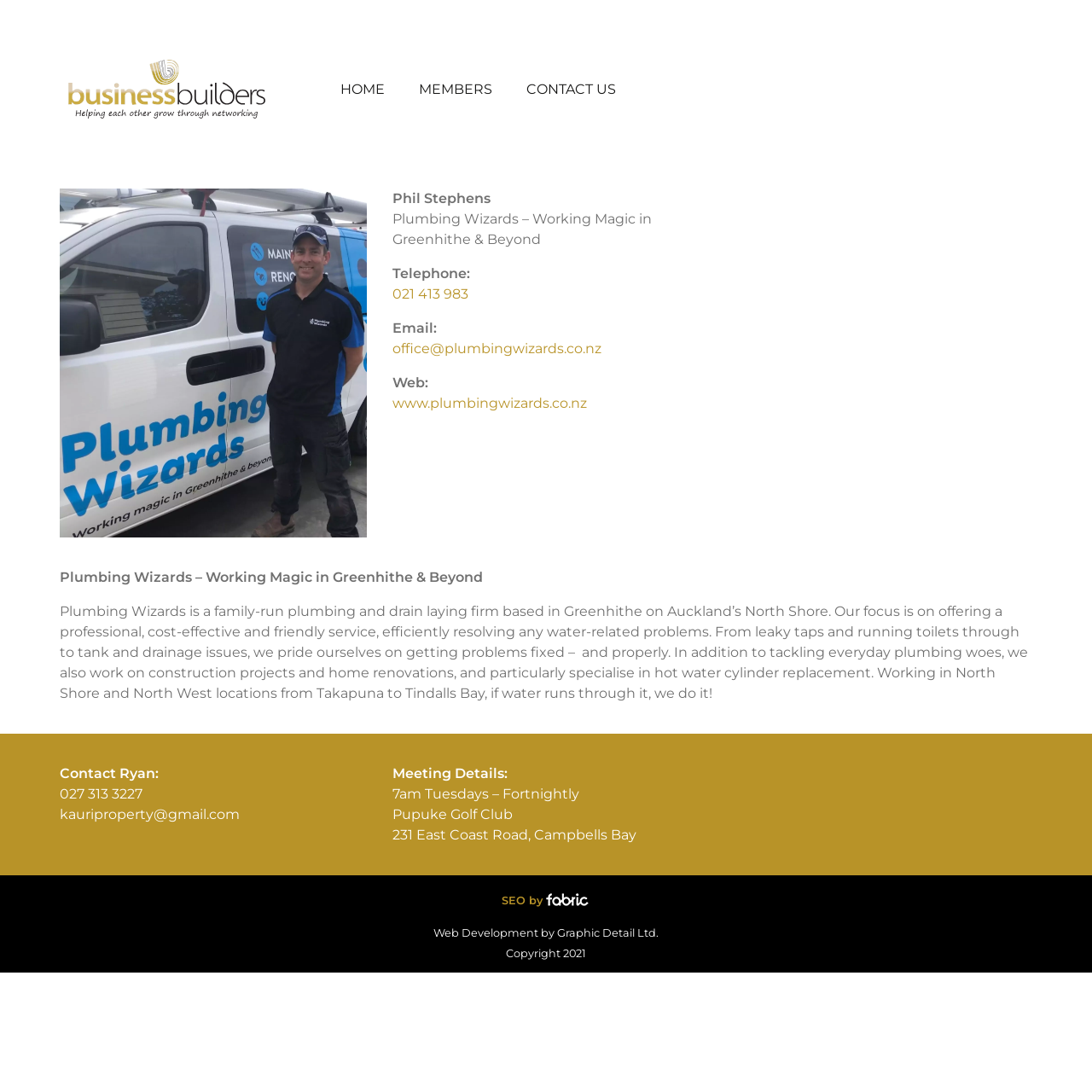What is the company name of Phil Stephens?
Refer to the image and provide a one-word or short phrase answer.

Plumbing Wizards